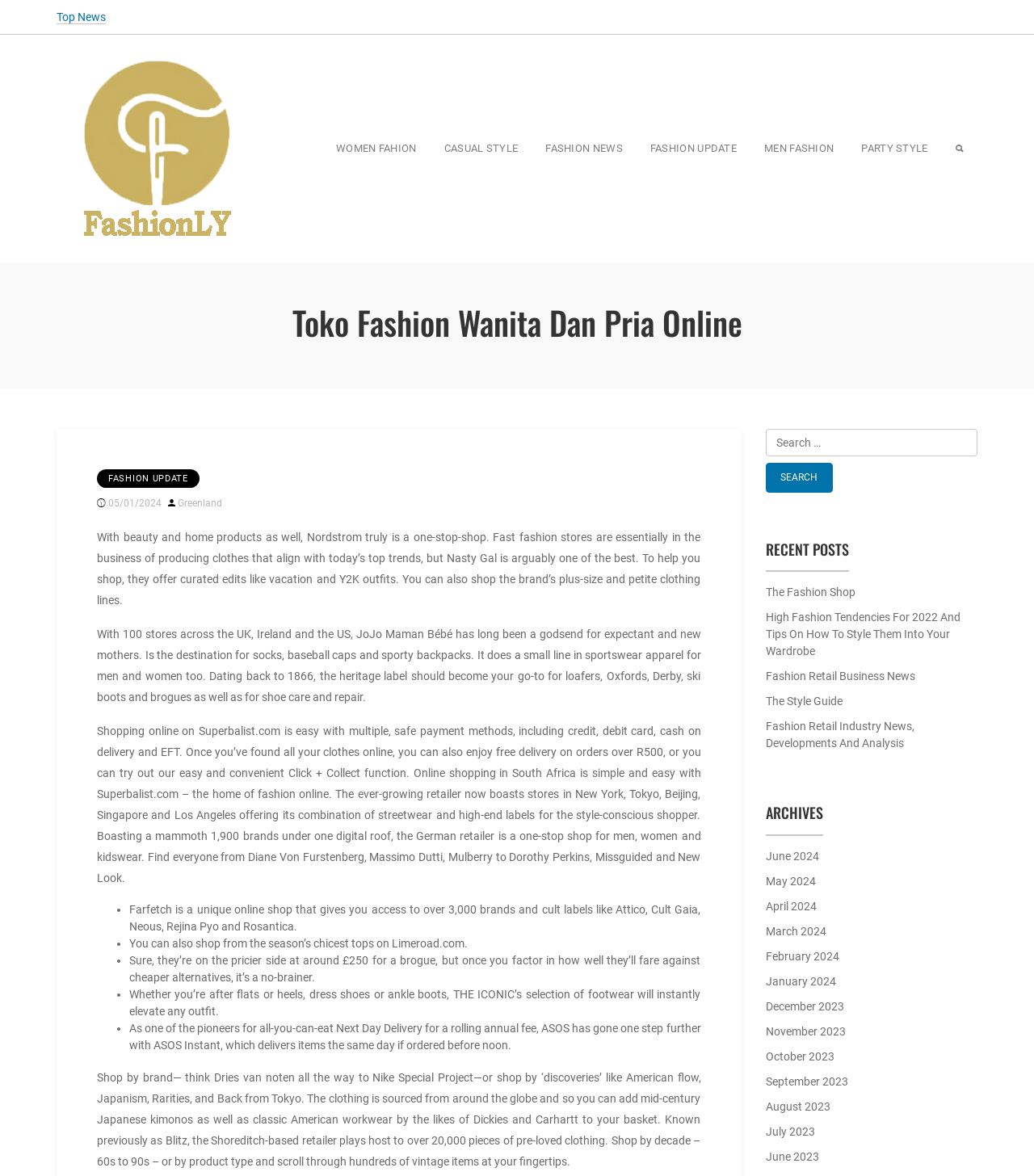Determine the bounding box for the UI element as described: "05/01/2024". The coordinates should be represented as four float numbers between 0 and 1, formatted as [left, top, right, bottom].

[0.094, 0.423, 0.156, 0.433]